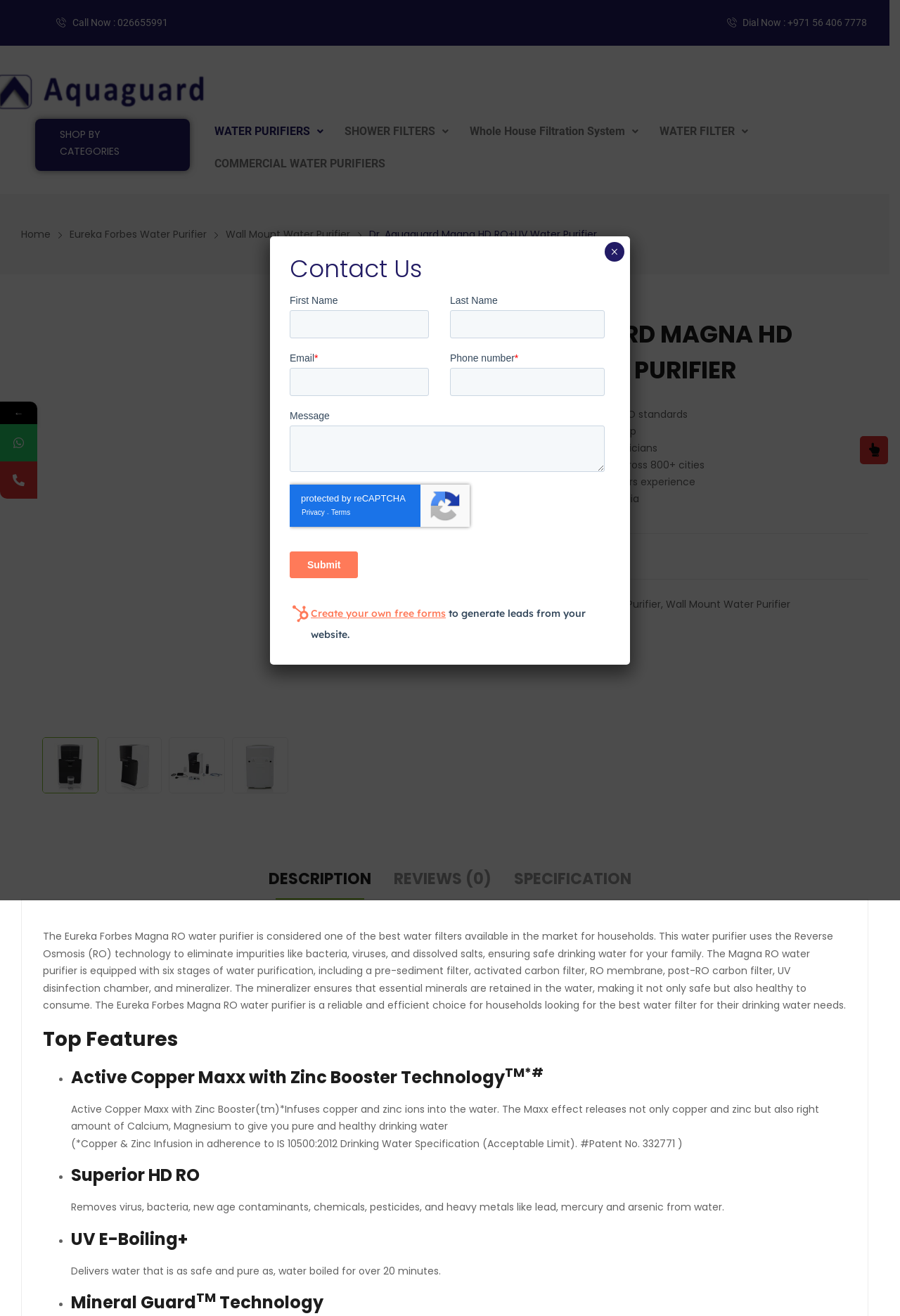What is the purpose of the mineralizer?
Look at the image and construct a detailed response to the question.

The purpose of the mineralizer can be found in the description of the product, where it is mentioned that the mineralizer ensures that essential minerals are retained in the water, making it not only safe but also healthy to consume.